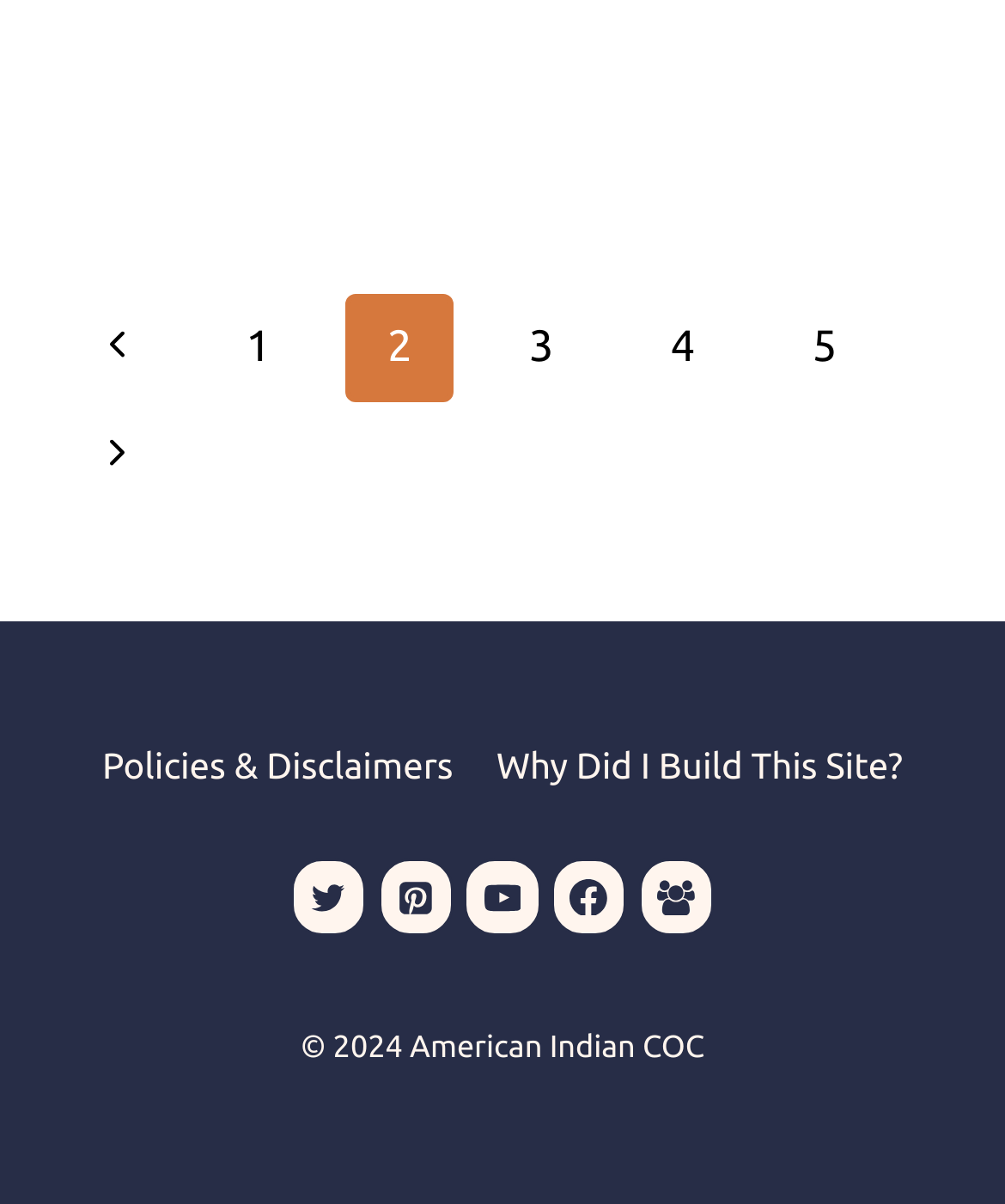Please identify the bounding box coordinates of the area I need to click to accomplish the following instruction: "go to previous page".

[0.062, 0.244, 0.171, 0.335]